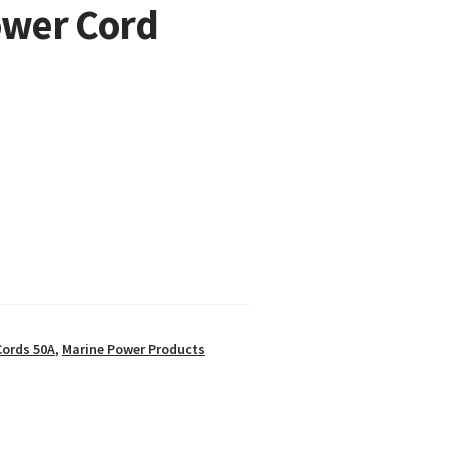Provide a comprehensive description of the image.

The image showcases the prominent heading for the "SS2-50 Marine Shore Power Cord," highlighting its relevance in marine power solutions. This power cord is designed specifically for connecting boats to shore power sources, ensuring a reliable and secure connection while at the dock. Below the title, the image indicates additional navigation options for related products, such as Marine Power Cords and Marine Power Products, which are beneficial for users seeking comprehensive solutions for their marine electrical needs. This visual representation serves to emphasize the product's importance in facilitating efficient power connections in marine environments.